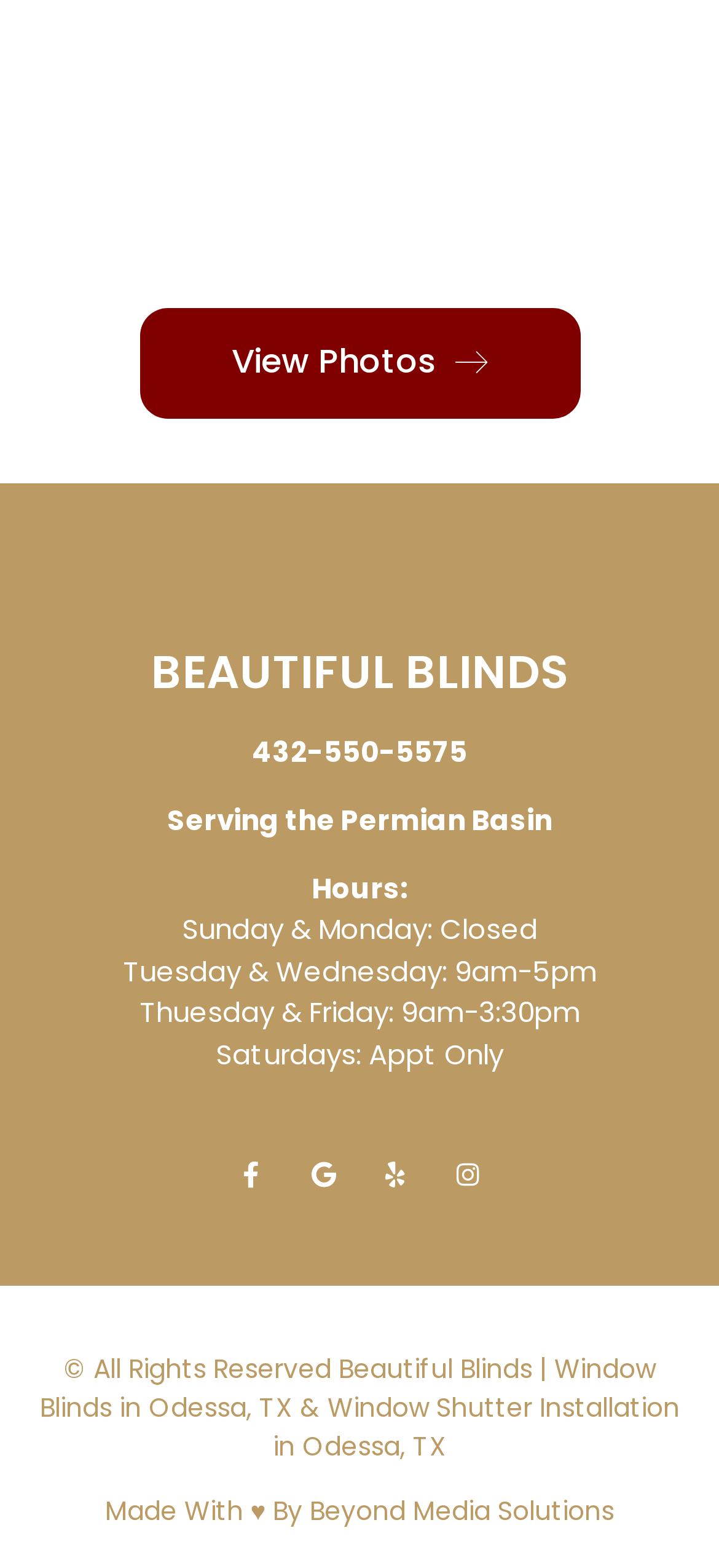Identify the bounding box coordinates for the UI element described by the following text: "Yelp". Provide the coordinates as four float numbers between 0 and 1, in the format [left, top, right, bottom].

[0.5, 0.726, 0.6, 0.773]